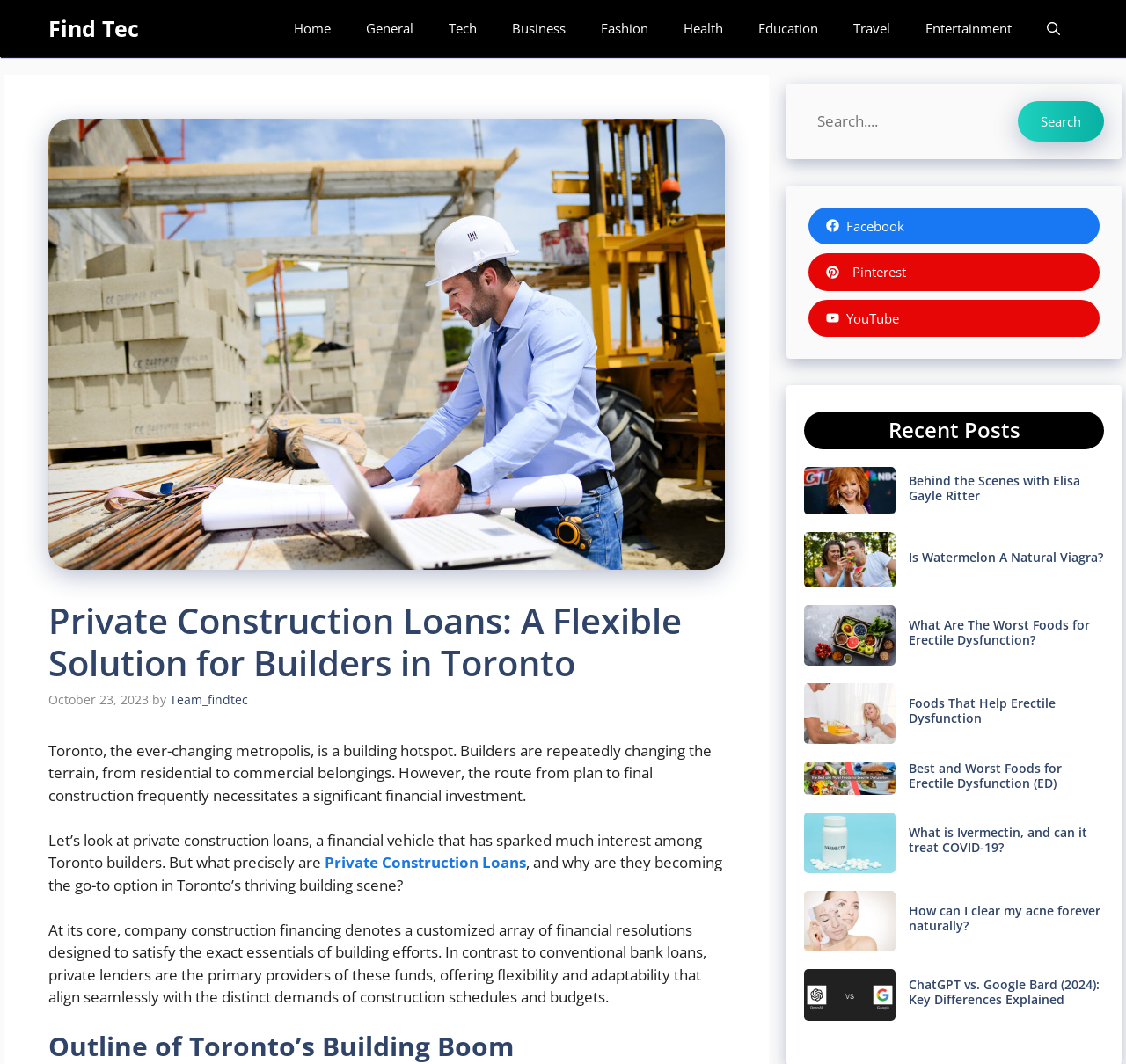Generate a thorough description of the webpage.

The webpage is about private construction loans in Toronto, with a focus on builders and the construction industry. At the top, there is a navigation bar with links to various categories, including Home, General, Tech, Business, Fashion, Health, Education, Travel, and Entertainment. Next to the navigation bar, there is a search button and a search box.

Below the navigation bar, there is a header section with a heading that reads "Private Construction Loans: A Flexible Solution for Builders in Toronto" and a time stamp indicating the date of publication, October 23, 2023. The header section also includes a link to the author, Team_findtec.

The main content of the webpage is divided into several sections. The first section provides an introduction to private construction loans, explaining that they are a financial vehicle that has gained popularity among Toronto builders. The section also includes a link to a more detailed explanation of private construction loans.

The second section is titled "Outline of Toronto's Building Boom" and appears to be a heading for the rest of the content on the page.

Below the main content, there is a search bar with a search button and a search box. This is followed by a section of social media links, including Facebook, Pinterest, and YouTube.

The webpage also features a section titled "Recent Posts", which includes a list of article headings and images, each with a link to a separate article. The articles appear to be on various topics, including health, food, and technology.

Overall, the webpage is well-organized and easy to navigate, with clear headings and concise text. The use of images and links adds visual interest and provides additional information on related topics.